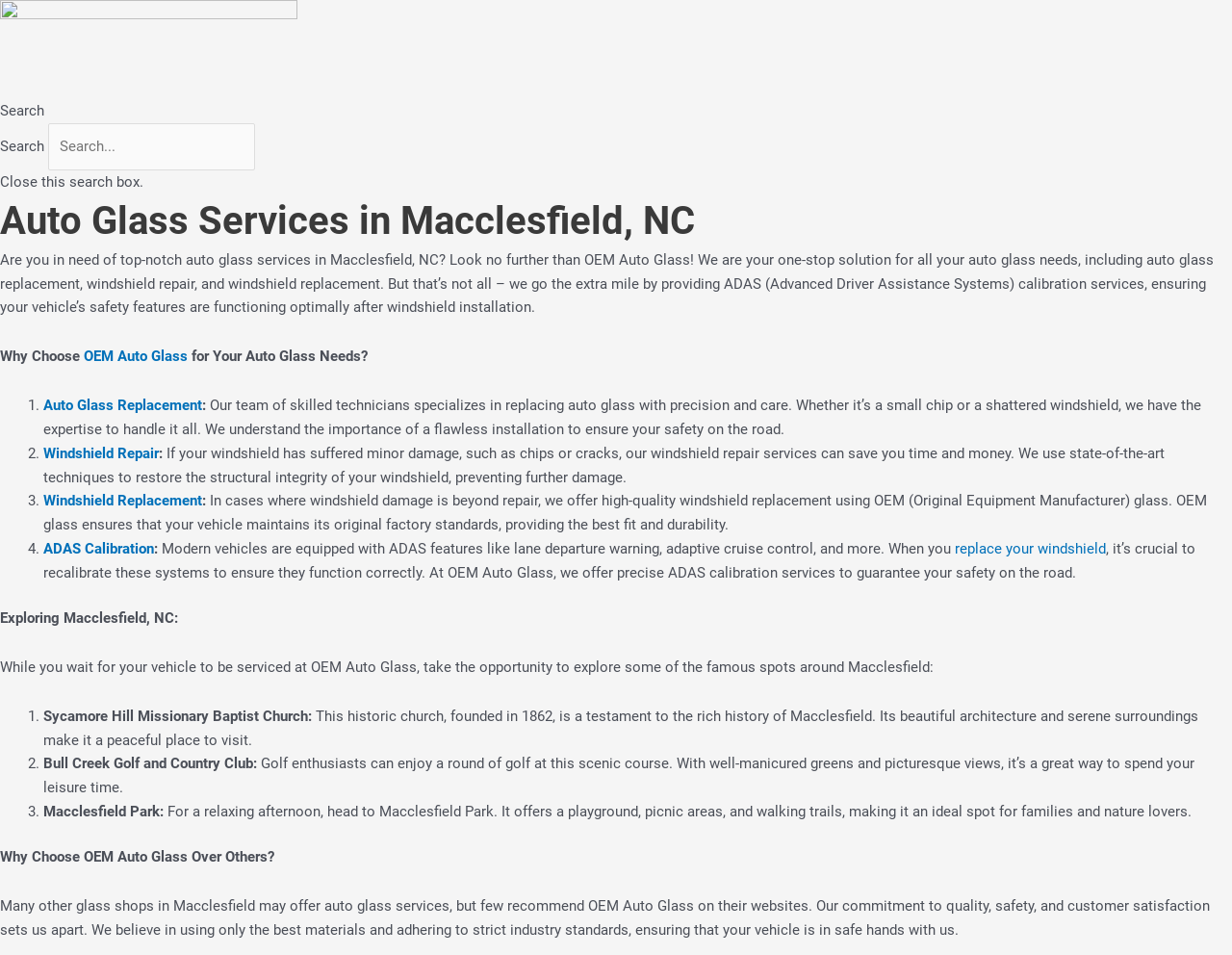Examine the image carefully and respond to the question with a detailed answer: 
What is the fourth service offered by OEM Auto Glass?

The services offered by OEM Auto Glass are listed in a numbered list. The fourth item in the list is 'ADAS Calibration', which is a link that describes the service as recalibrating Advanced Driver Assistance Systems features after windshield replacement.